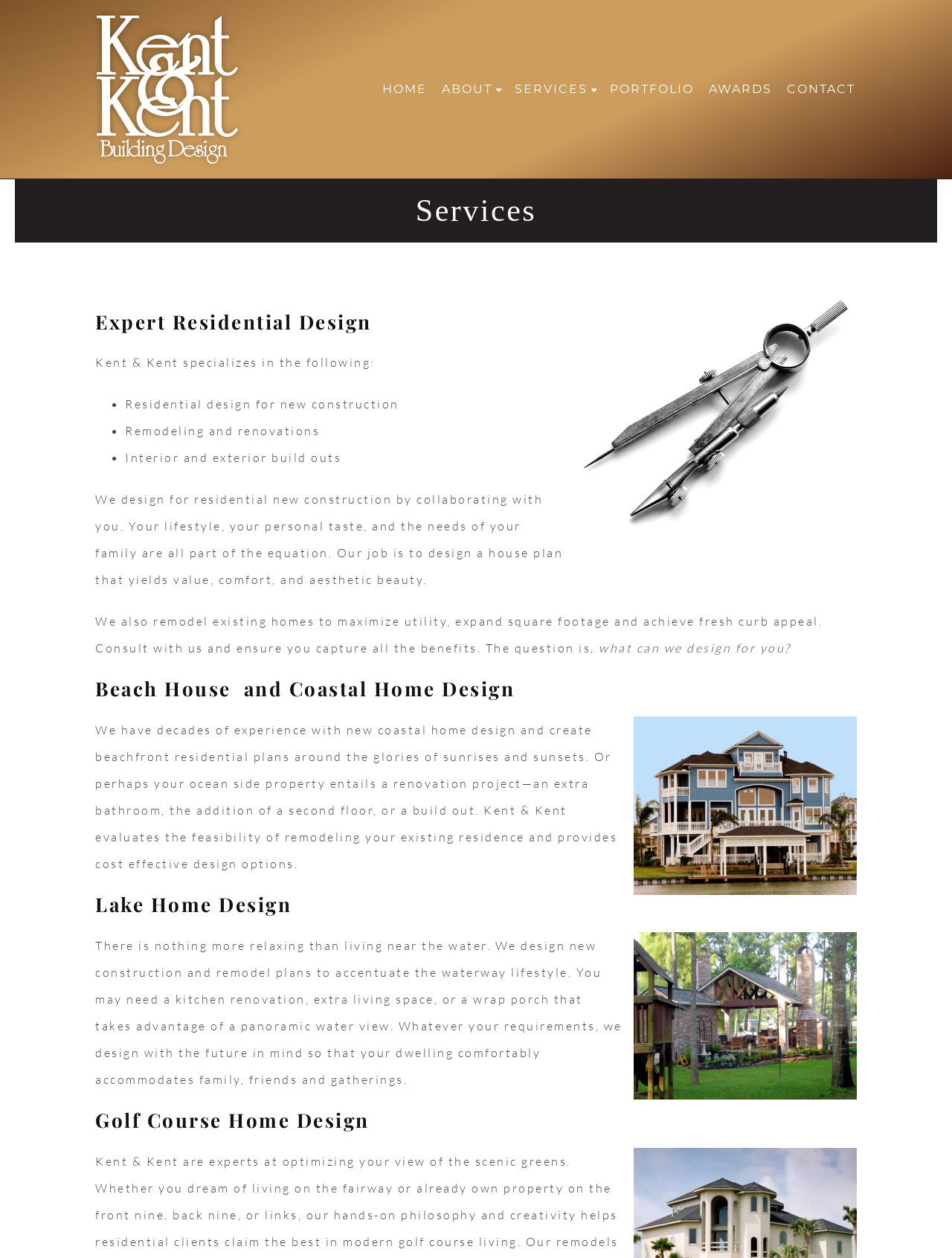Provide a comprehensive description of the webpage.

The webpage is about the services offered by Kent & Kent Building Design. At the top, there is a logo of the company, which is an image with the text "Kent & Kent Building Design". Below the logo, there is a navigation menu with links to different sections of the website, including "HOME", "ABOUT", "SERVICES", "PORTFOLIO", "AWARDS", and "CONTACT".

The main content of the page is divided into four sections, each with a heading. The first section is titled "Services" and provides an overview of the company's services, including residential design for new construction, remodeling, and renovations, as well as interior and exterior build-outs.

The second section is titled "Expert Residential Design" and describes the company's approach to designing homes, emphasizing the importance of collaboration with clients to create a design that meets their needs and personal taste.

The third section is titled "Beach House and Coastal Home Design" and highlights the company's experience in designing coastal homes, including new construction and renovation projects.

The fourth section is titled "Lake Home Design" and features an image of a lake home design, accompanied by a description of the company's services in designing homes near waterways, including kitchen renovations, extra living space, and wrap porches.

Finally, there is a fifth section titled "Golf Course Home Design", but it does not contain any descriptive text.